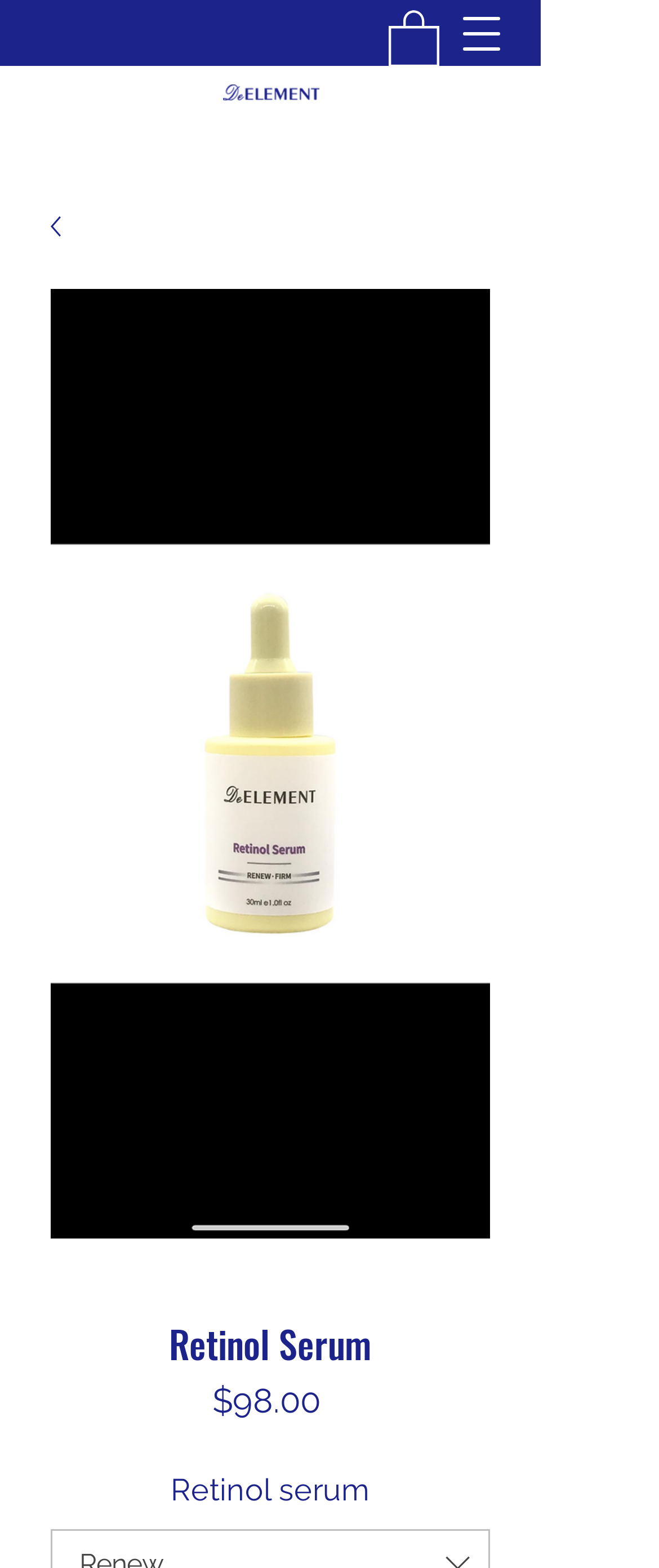Is there an image on the webpage?
Refer to the image and answer the question using a single word or phrase.

Yes